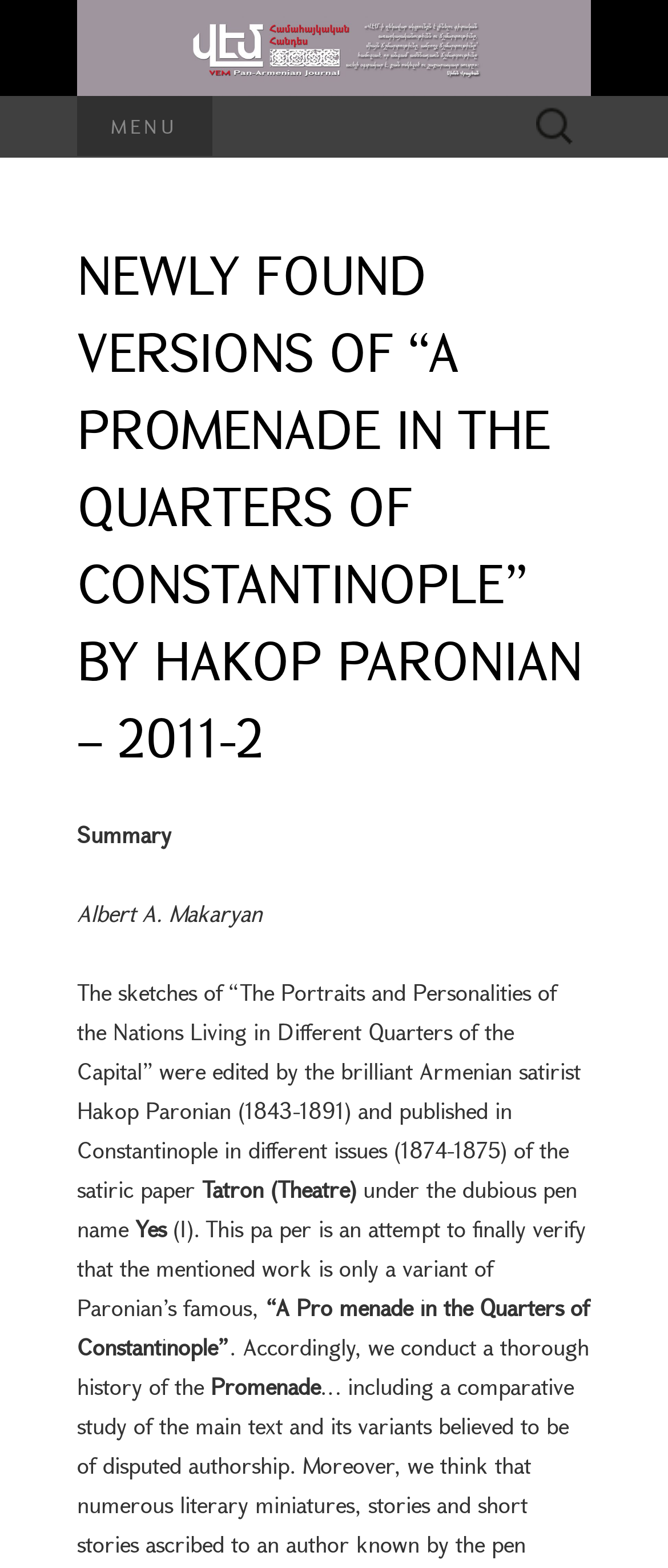What is the main heading of this webpage? Please extract and provide it.

NEWLY FOUND VERSIONS OF “A PROMENADE IN THE QUARTERS OF CONSTANTINOPLE” BY HAKOP PARONIAN – 2011-2